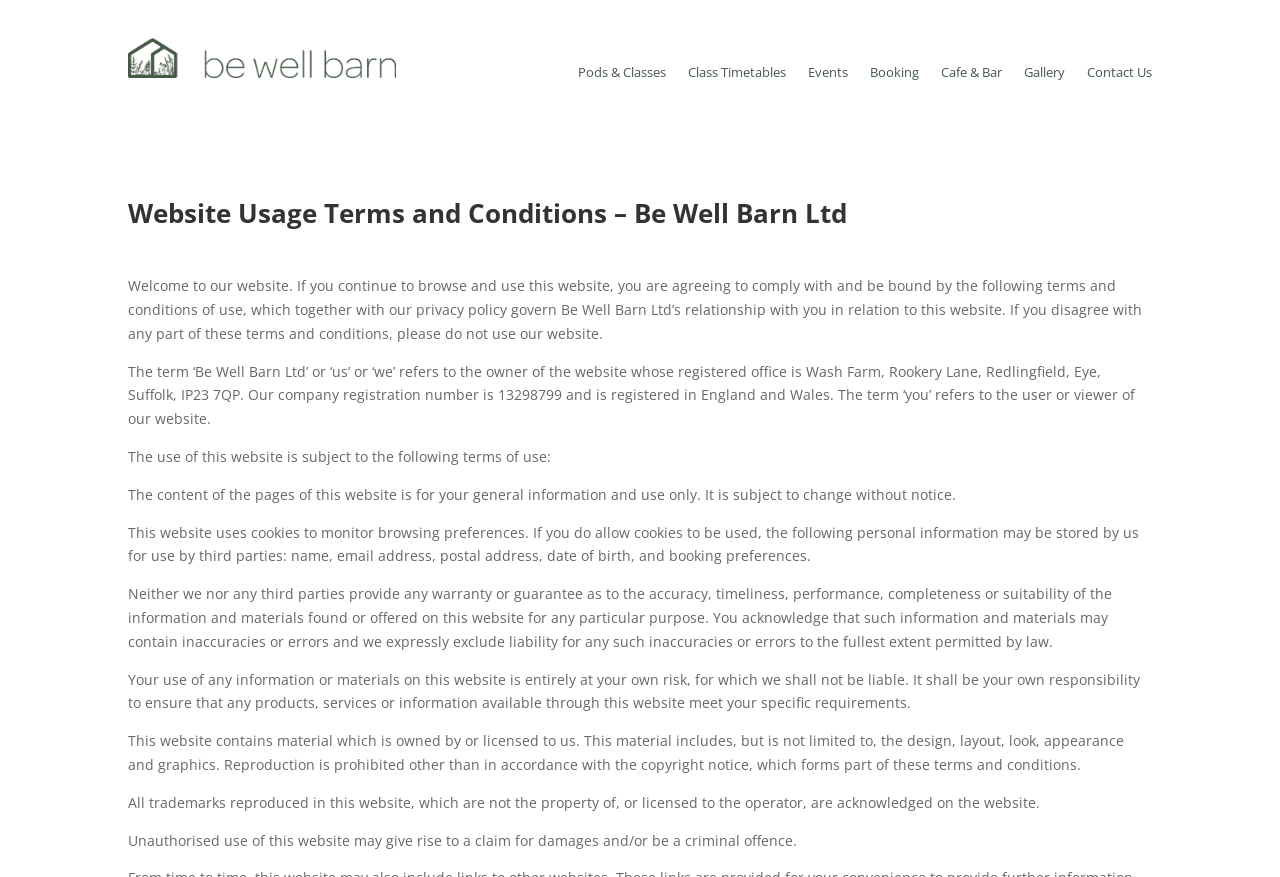Answer with a single word or phrase: 
What is the company registration number?

13298799